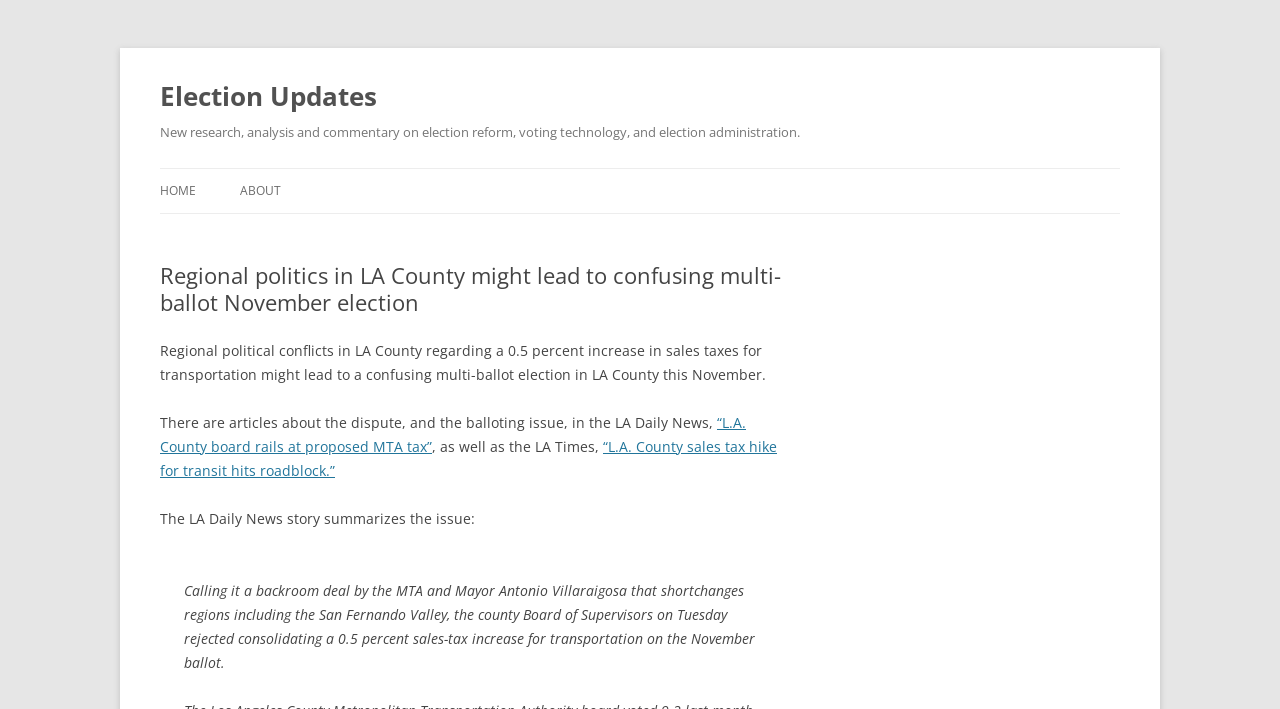Generate a thorough description of the webpage.

The webpage is focused on election updates, with a prominent heading "Election Updates" at the top left corner. Below this heading, there is a link with the same text. 

To the right of the "Election Updates" heading, there is a longer heading that describes the content of the webpage, which is about new research, analysis, and commentary on election reform, voting technology, and election administration.

Further down, there is a link to "Skip to content" at the middle left of the page. Above this link, there are two links, "HOME" and "ABOUT", which are positioned side by side at the top left corner of the page.

The main content of the webpage is a news article about regional politics in LA County, which might lead to a confusing multi-ballot election in November. The article is divided into several paragraphs. The first paragraph summarizes the issue, mentioning a dispute about a 0.5 percent increase in sales taxes for transportation. 

Below this paragraph, there are links to news articles from the LA Daily News and the LA Times, which provide more information about the issue. The article from the LA Daily News is summarized in the following paragraph, which describes the county Board of Supervisors' rejection of consolidating a 0.5 percent sales-tax increase for transportation on the November ballot.